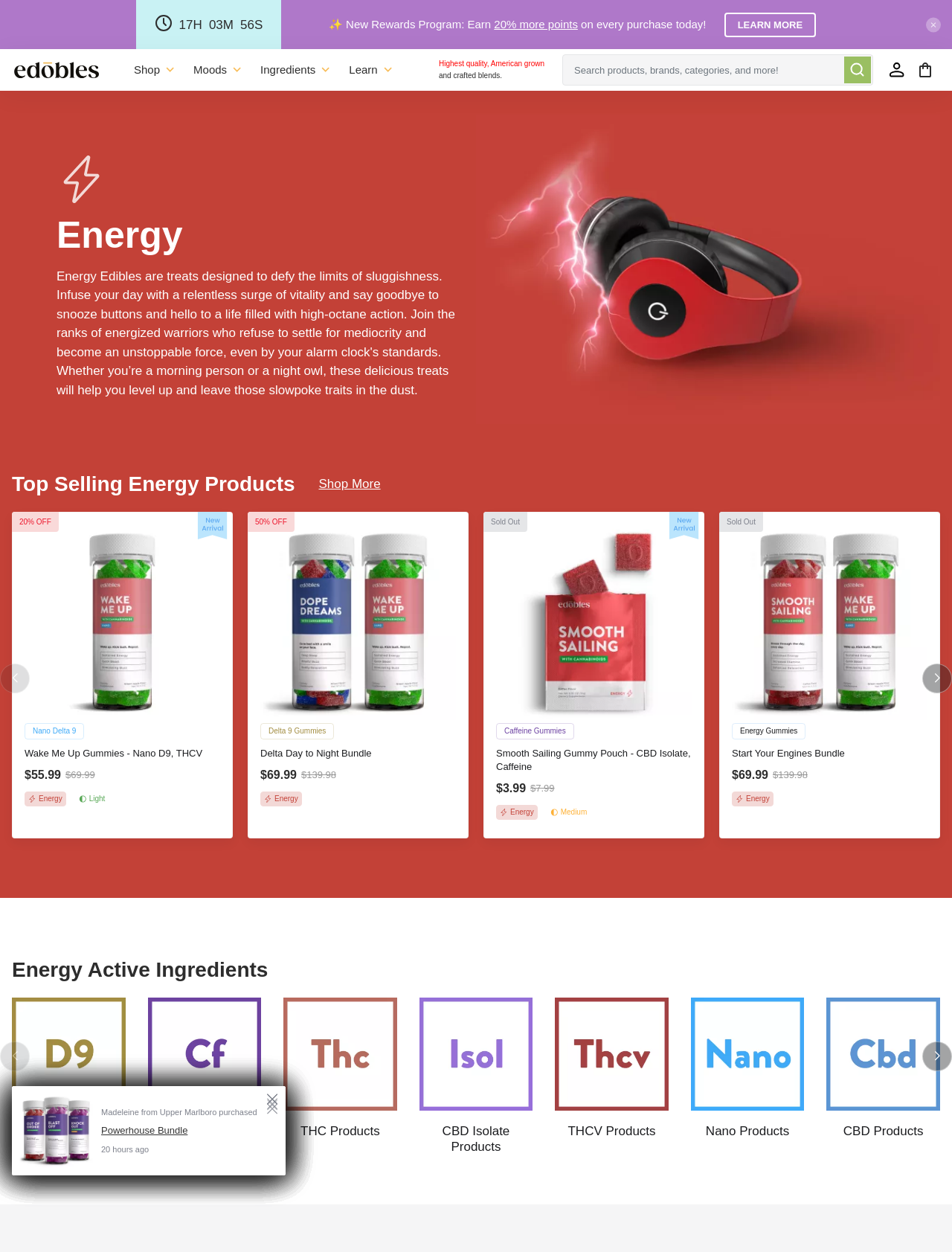Locate the bounding box coordinates of the area you need to click to fulfill this instruction: 'Click the 'Apply' button'. The coordinates must be in the form of four float numbers ranging from 0 to 1: [left, top, right, bottom].

[0.887, 0.045, 0.915, 0.067]